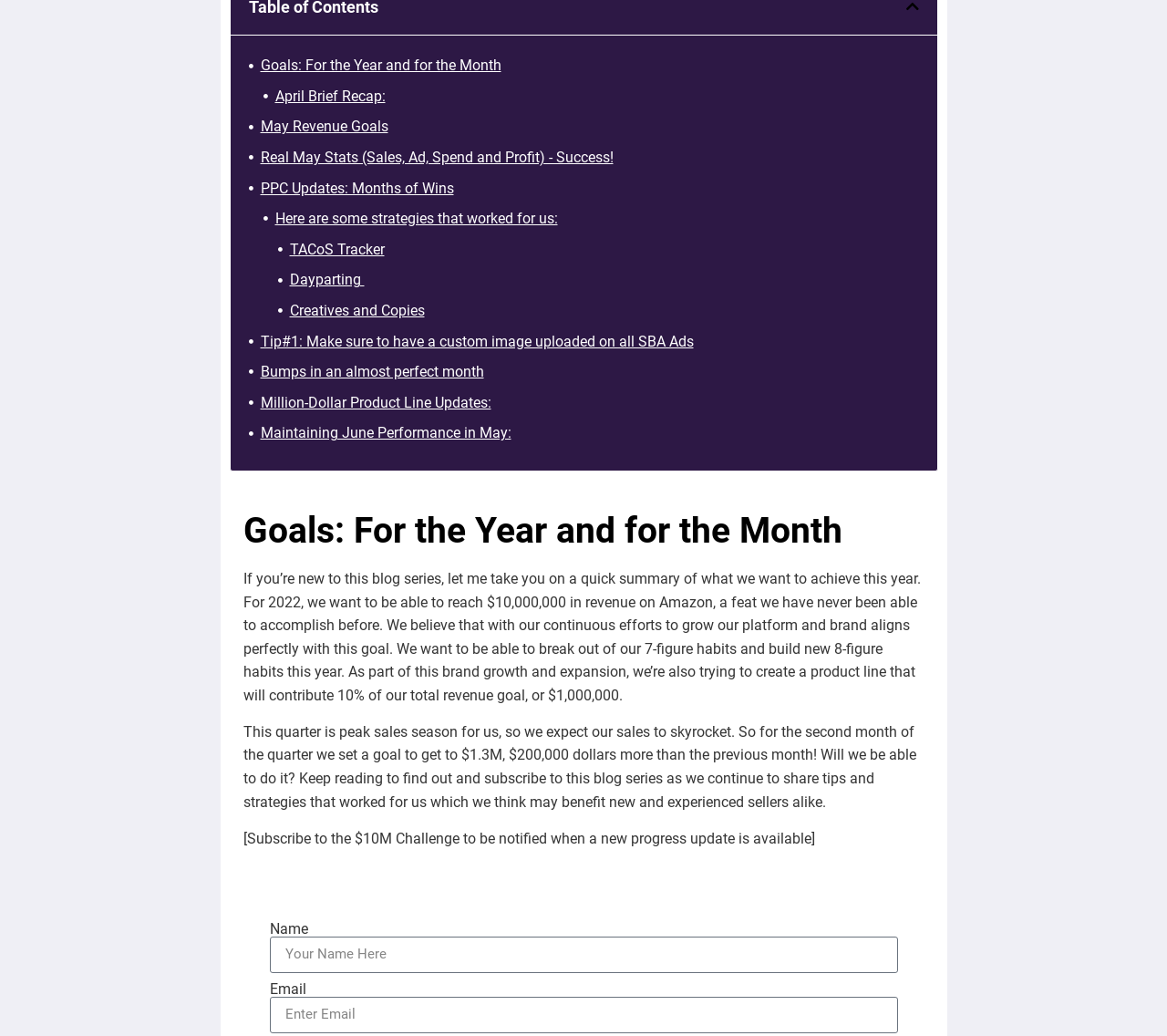Identify and provide the bounding box coordinates of the UI element described: "Terms and Conditions". The coordinates should be formatted as [left, top, right, bottom], with each number being a float between 0 and 1.

None